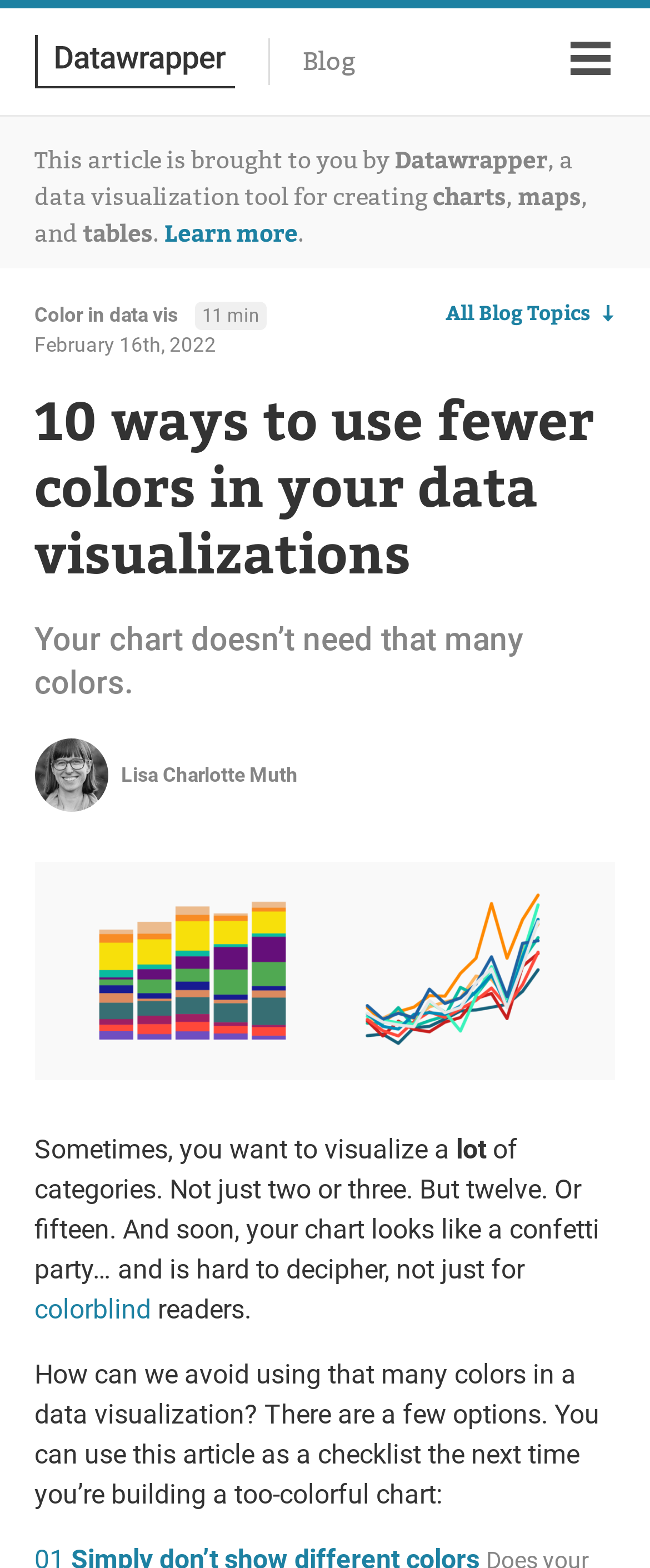Please answer the following question using a single word or phrase: What is the purpose of the article?

To provide tips on reducing colors in data visualizations